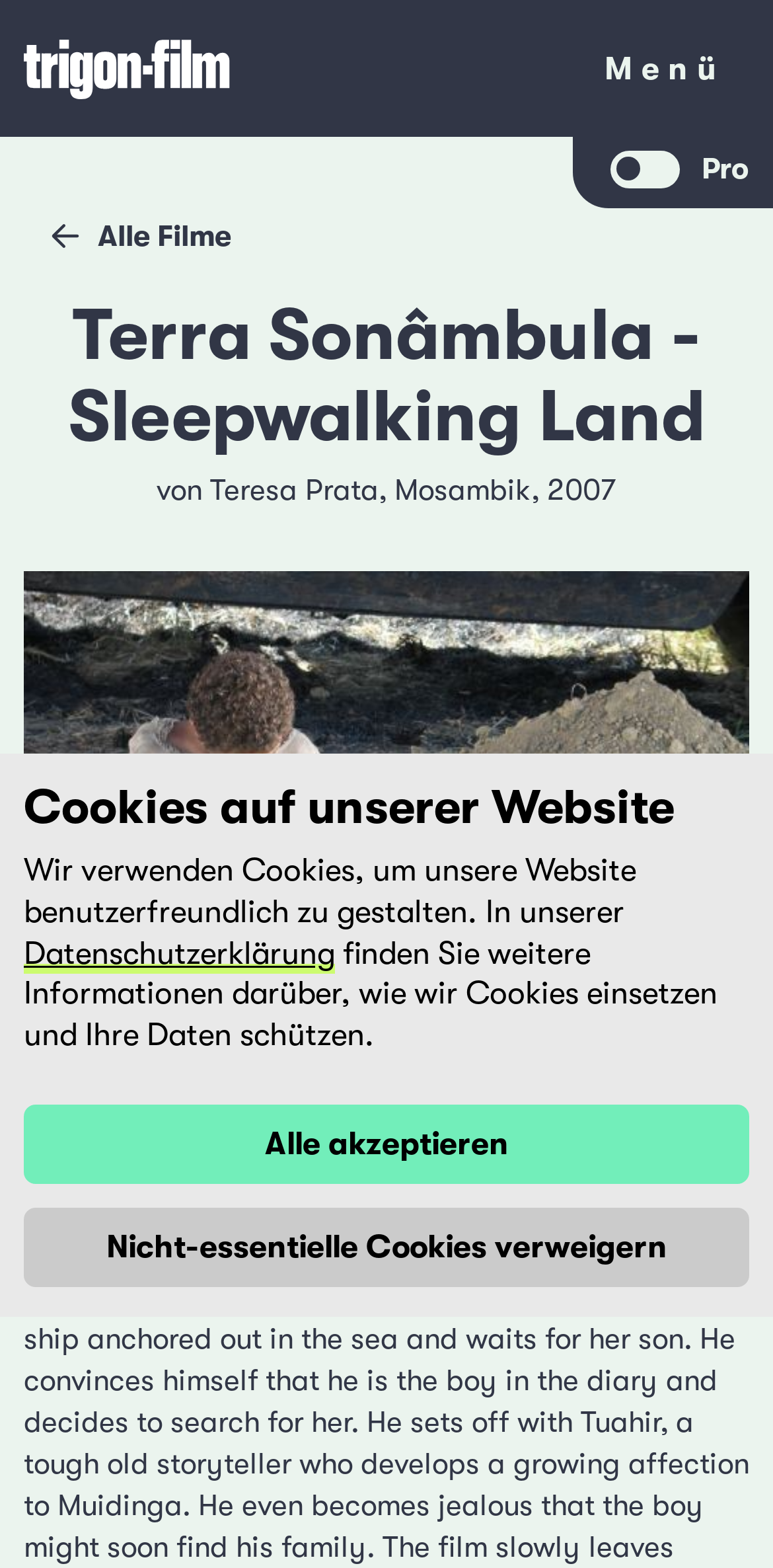Please identify the bounding box coordinates of where to click in order to follow the instruction: "Go to Alle Filme page".

[0.031, 0.129, 0.329, 0.171]